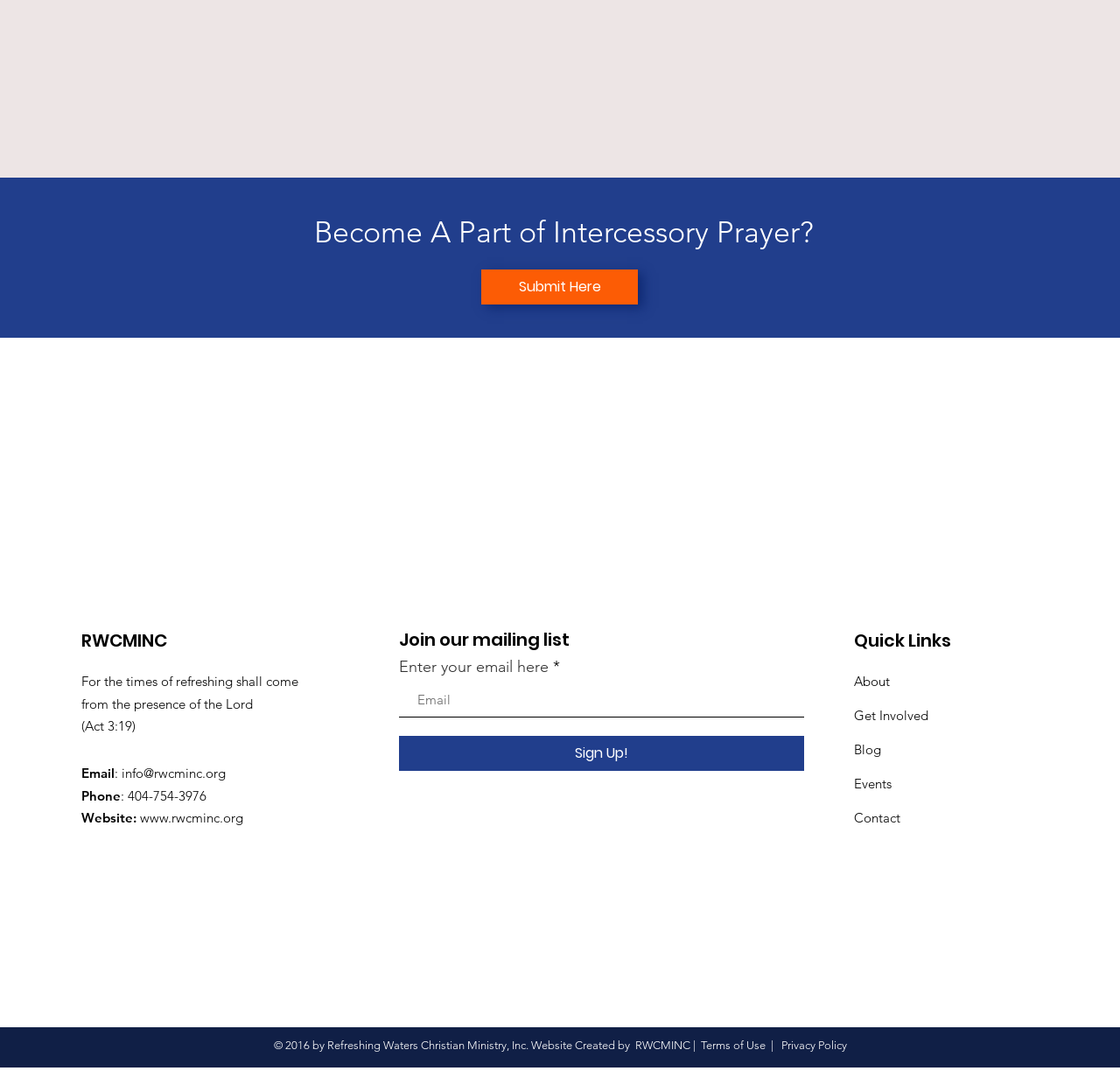Select the bounding box coordinates of the element I need to click to carry out the following instruction: "Send an email to 'info@rwcminc.org'".

[0.109, 0.714, 0.202, 0.73]